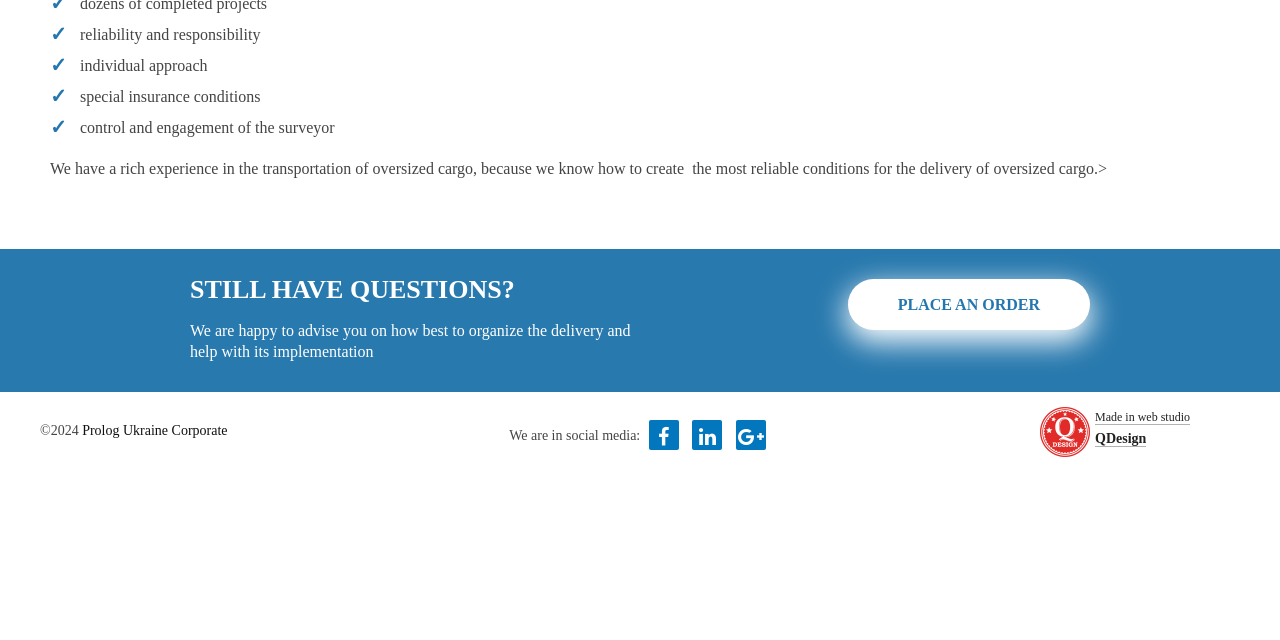Mark the bounding box of the element that matches the following description: "Prolog Ukraine Corporate".

[0.064, 0.661, 0.178, 0.686]